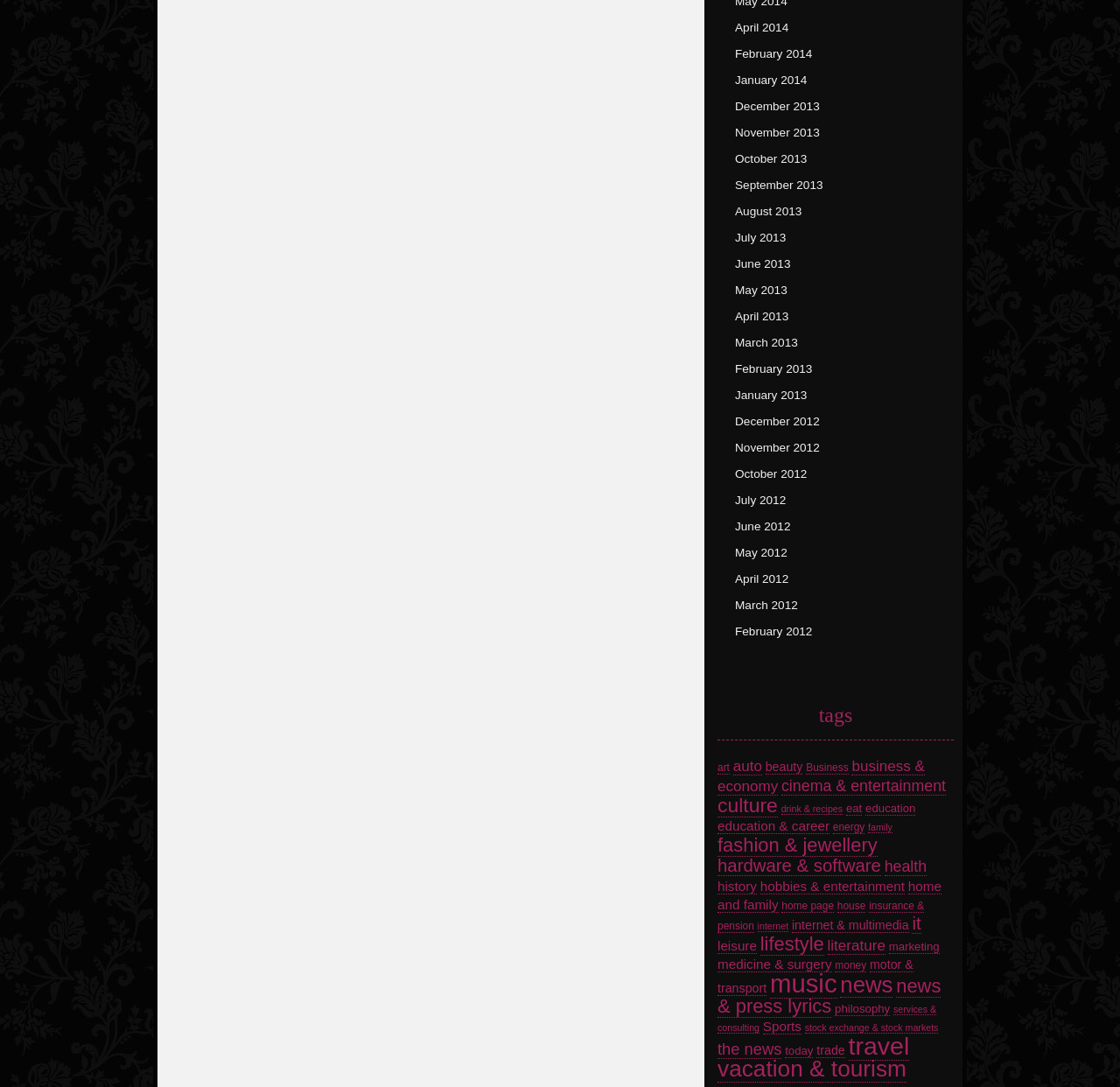Can you specify the bounding box coordinates for the region that should be clicked to fulfill this instruction: "Check 'today' news".

[0.701, 0.96, 0.726, 0.973]